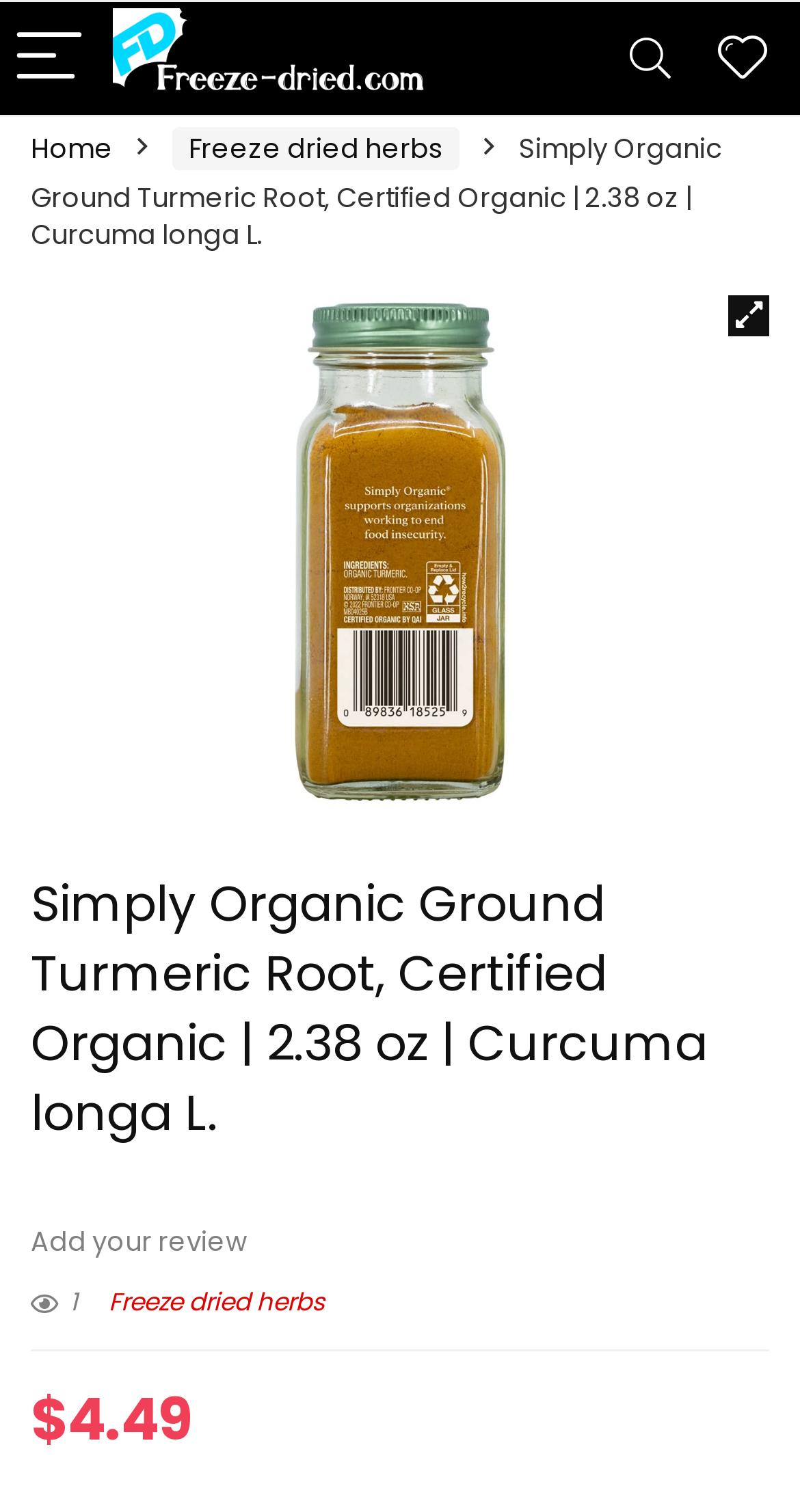Determine the primary headline of the webpage.

Simply Organic Ground Turmeric Root, Certified Organic | 2.38 oz | Curcuma longa L.